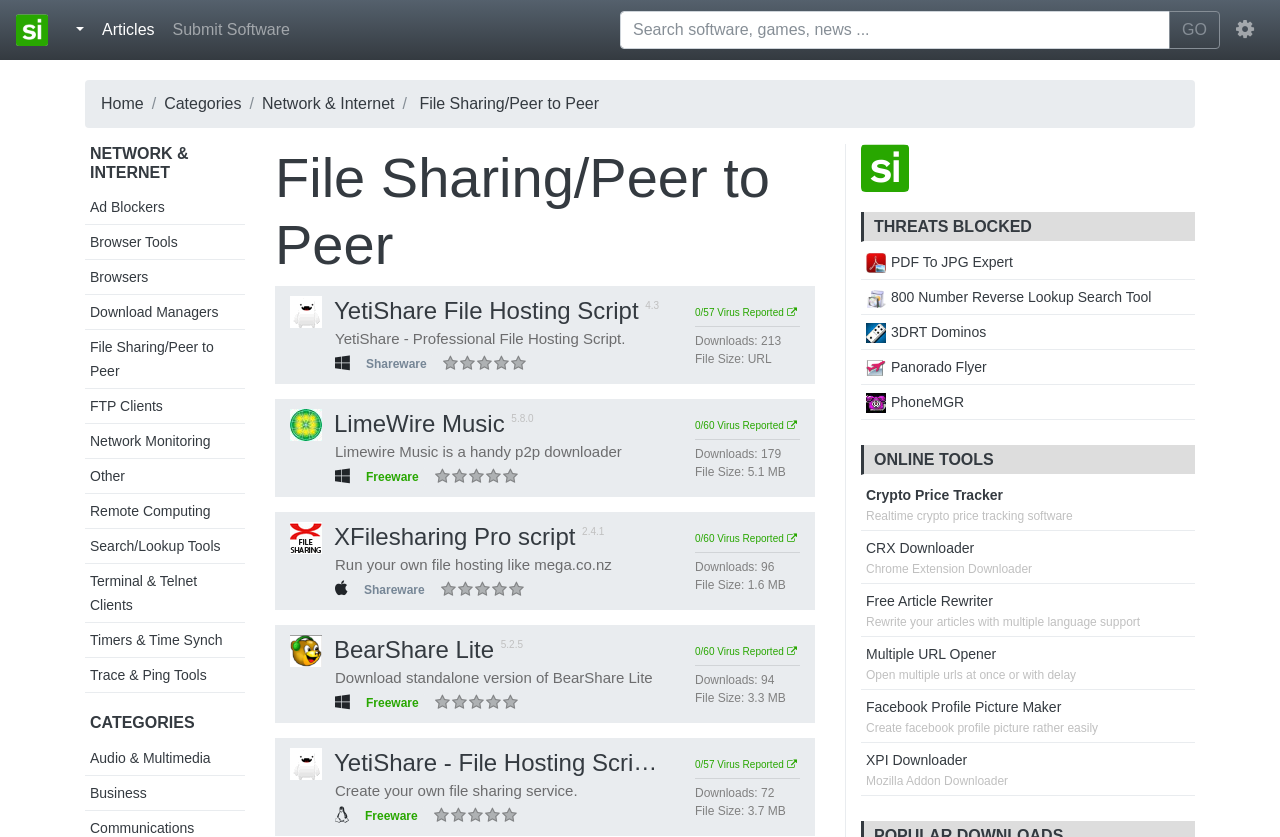Please find the bounding box coordinates of the element that must be clicked to perform the given instruction: "View LimeWire Music details". The coordinates should be four float numbers from 0 to 1, i.e., [left, top, right, bottom].

[0.227, 0.49, 0.394, 0.522]